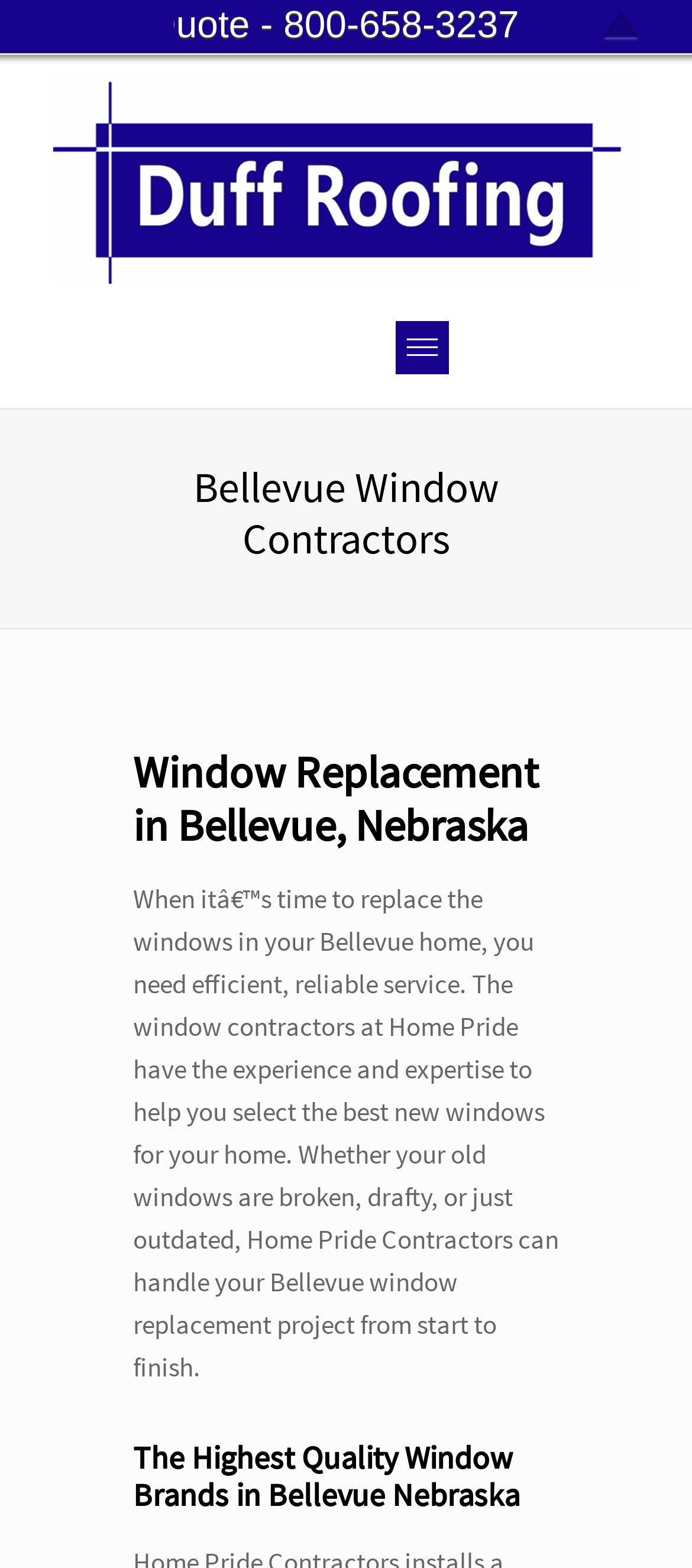Analyze the image and provide a detailed answer to the question: What is the company name?

The company name can be found in the heading element 'Duff Roofing – Grand Island, NE Duff Roofing – Grand Island, NE' which is a prominent element on the webpage, indicating that it is the company name.